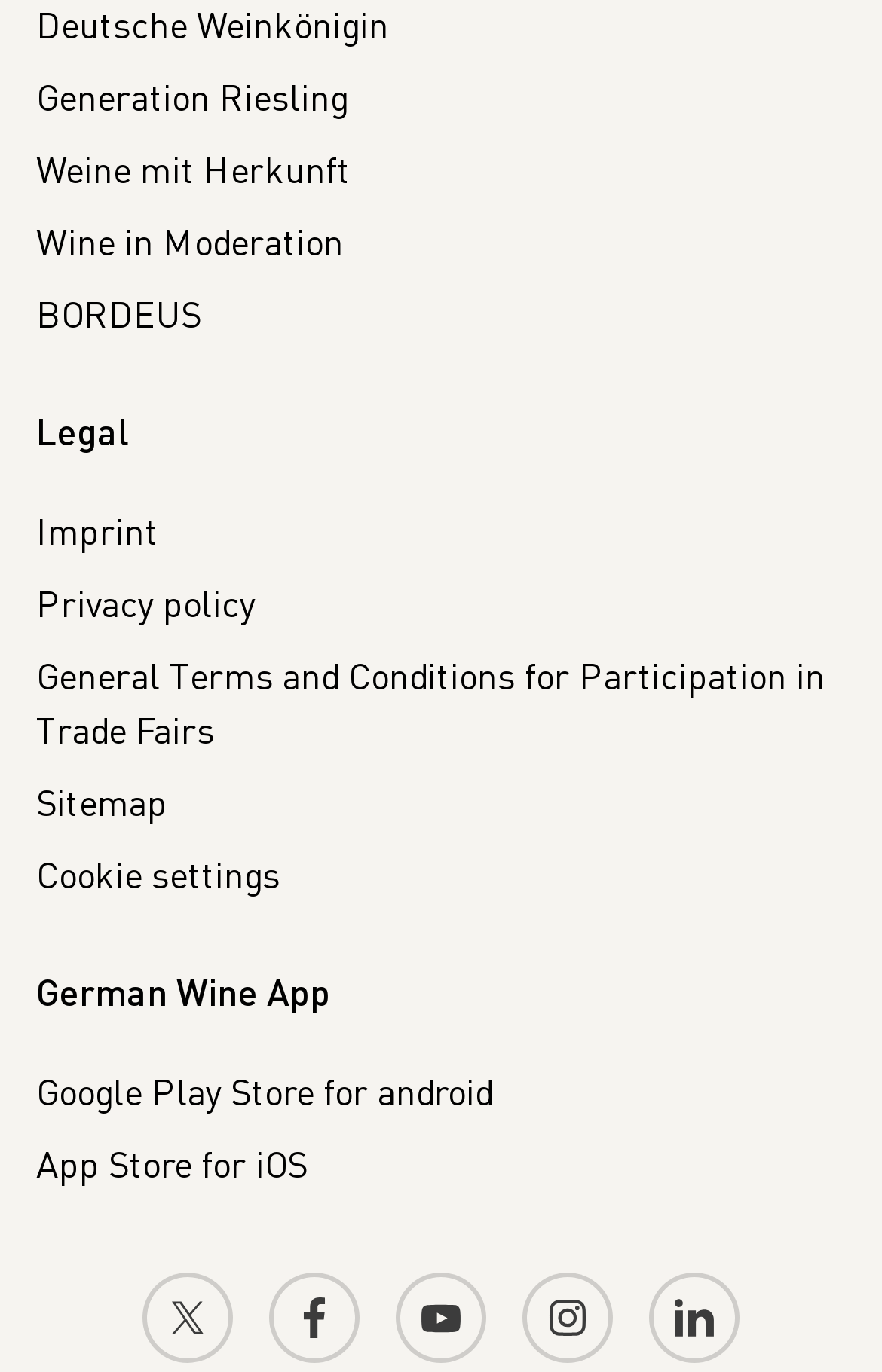How many links are available in the German Wine App section?
Can you give a detailed and elaborate answer to the question?

I examined the German Wine App section and found two links: Google Play Store for android and App Store for iOS.